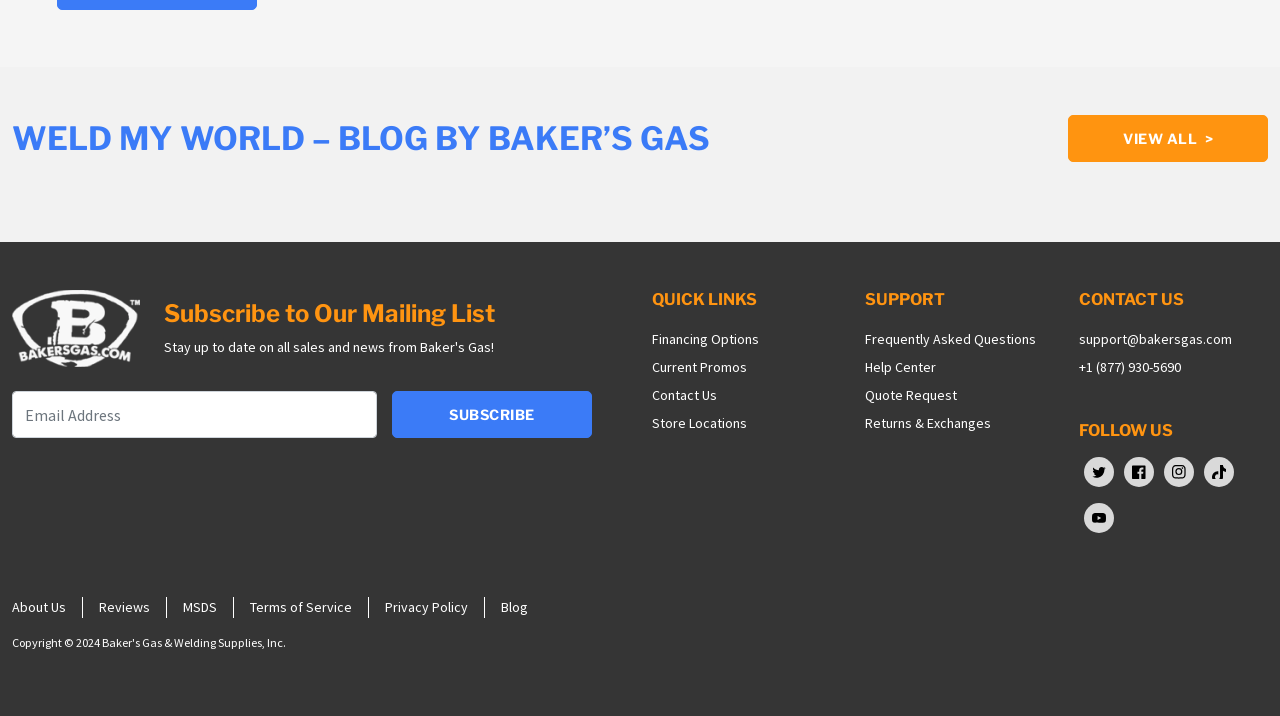Can you give a detailed response to the following question using the information from the image? What is the purpose of the textbox?

The textbox is located below the 'Subscribe to Our Mailing List' heading and has a placeholder text 'Email Address', indicating that it is used to input an email address for subscription purposes.